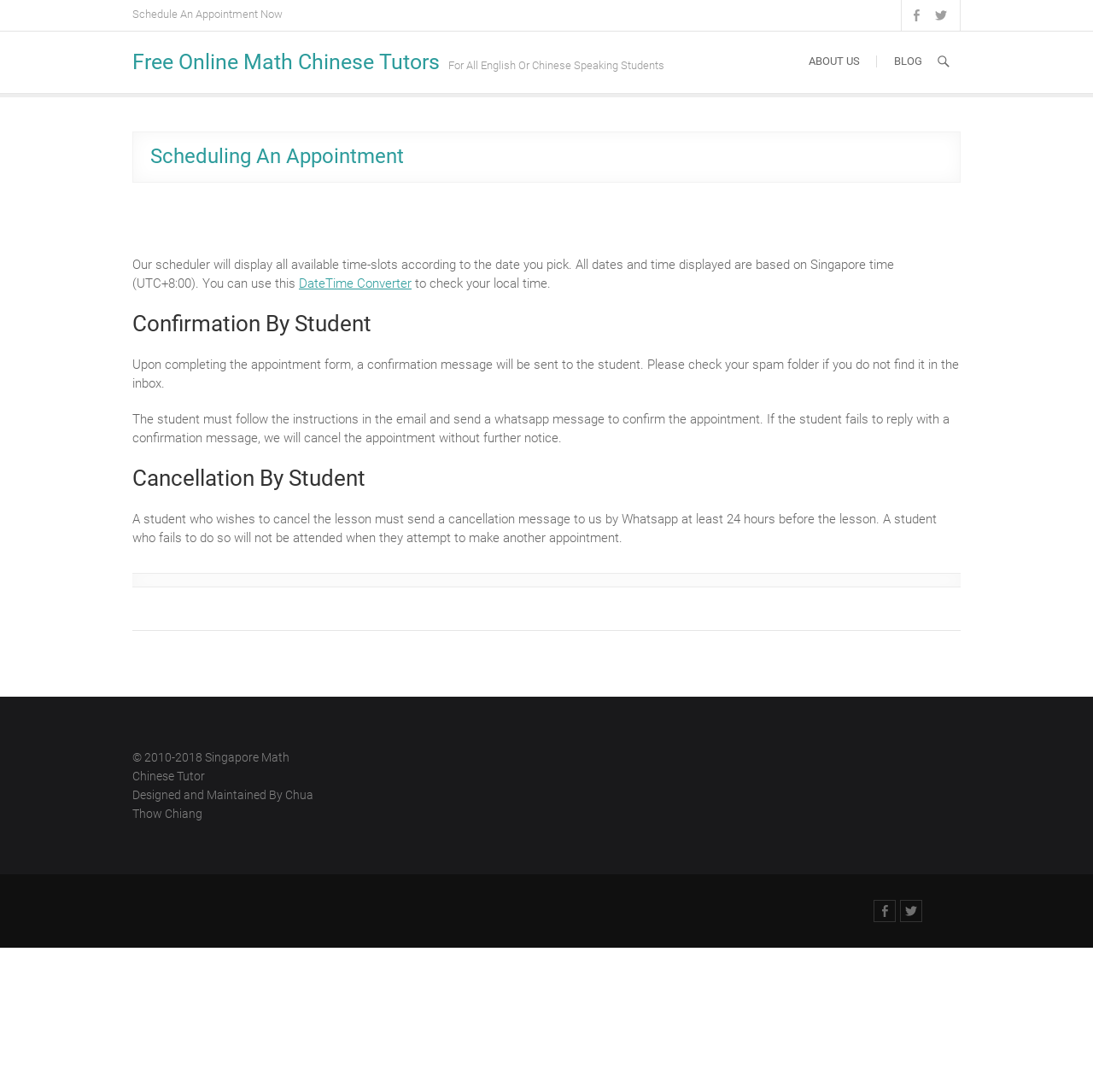Using the details from the image, please elaborate on the following question: What is the purpose of this webpage?

Based on the webpage's content, it appears to be a platform for scheduling an appointment with a free online math Chinese tutor. The webpage provides information on how to schedule an appointment, including the process of confirmation and cancellation.